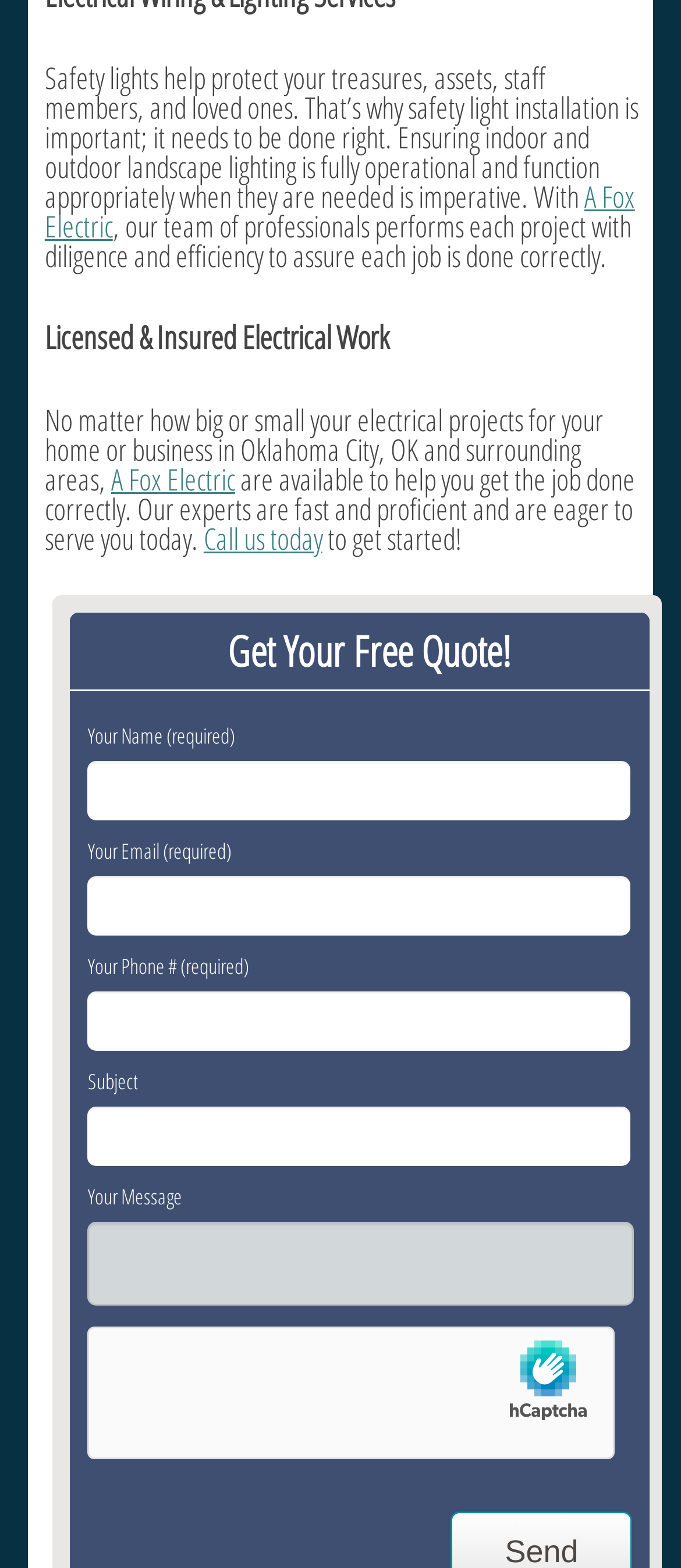What is the company name mentioned on the webpage?
Based on the visual details in the image, please answer the question thoroughly.

The company name 'A Fox Electric' is mentioned in the text as a link, indicating that it is the company providing electrical services.